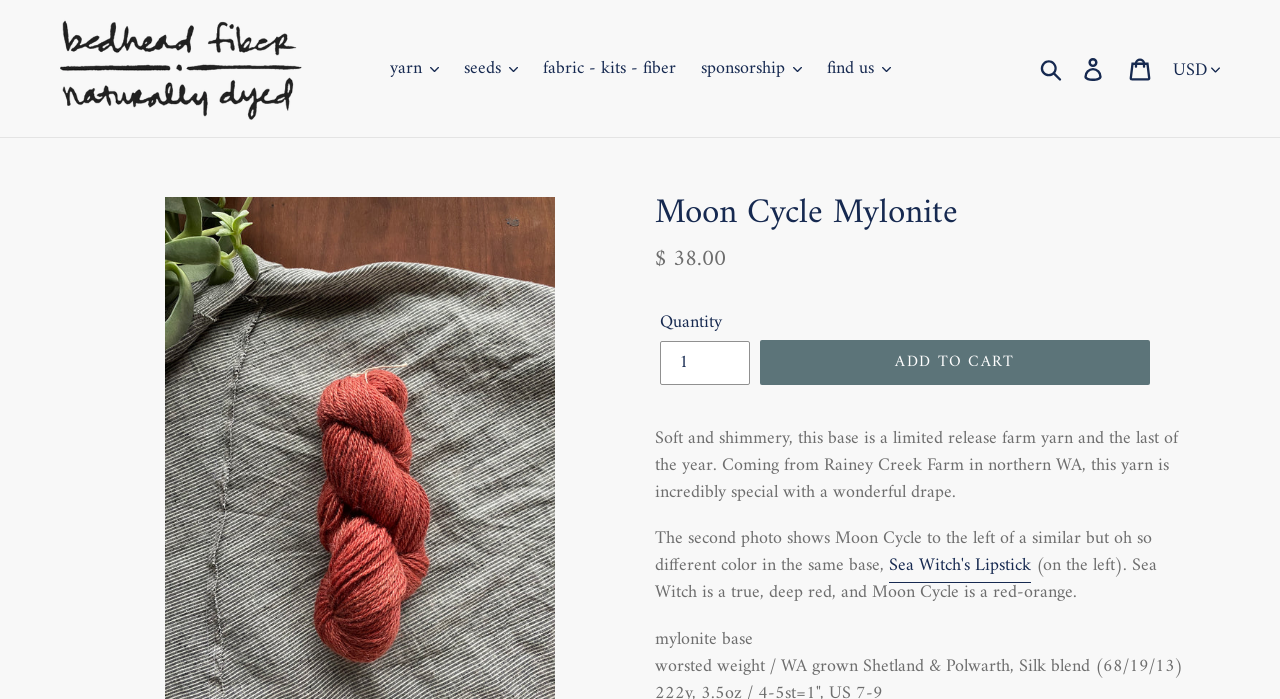Please find the top heading of the webpage and generate its text.

Moon Cycle Mylonite